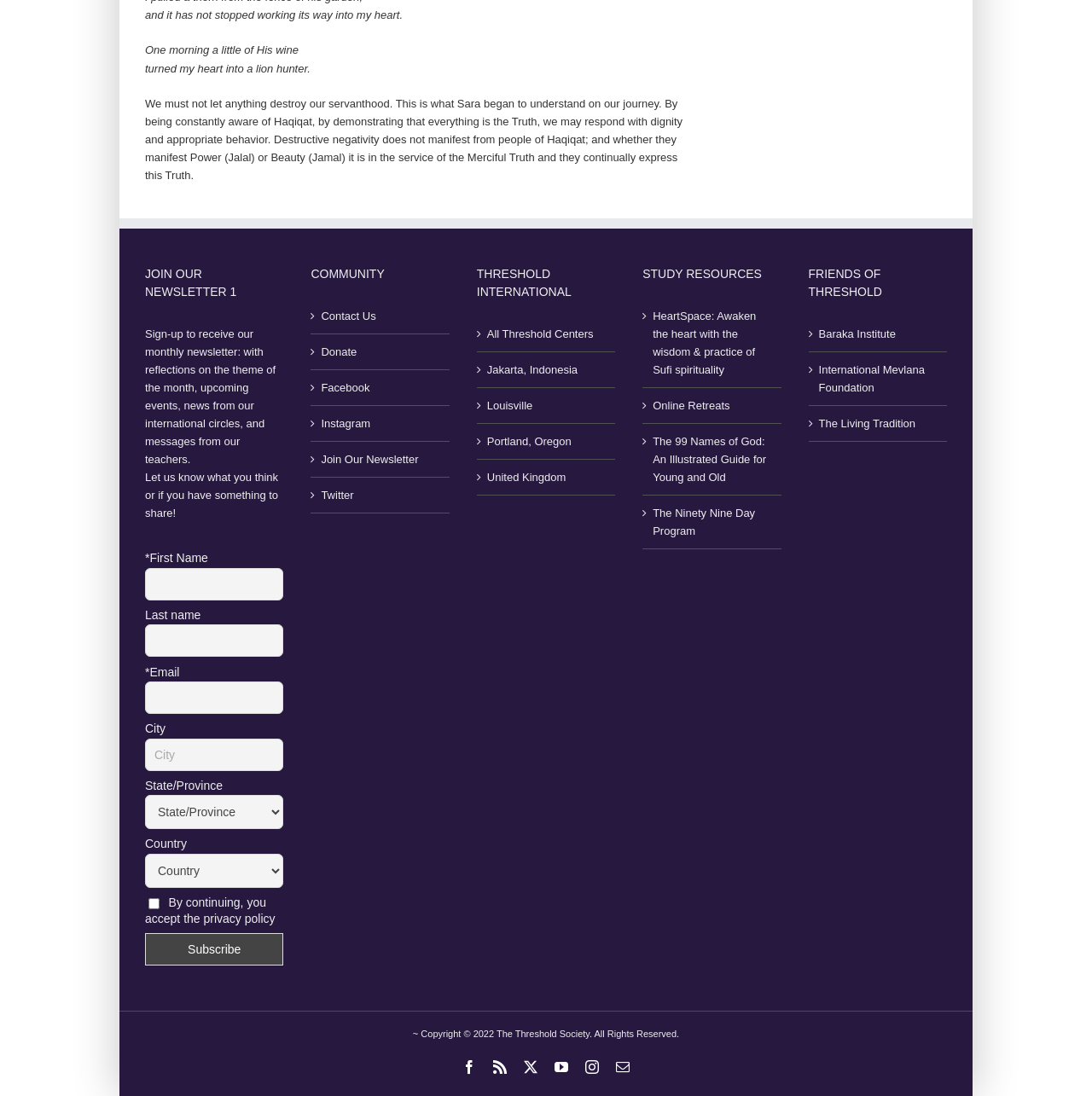Provide a short answer to the following question with just one word or phrase: What is the name of the organization behind this webpage?

Threshold Society